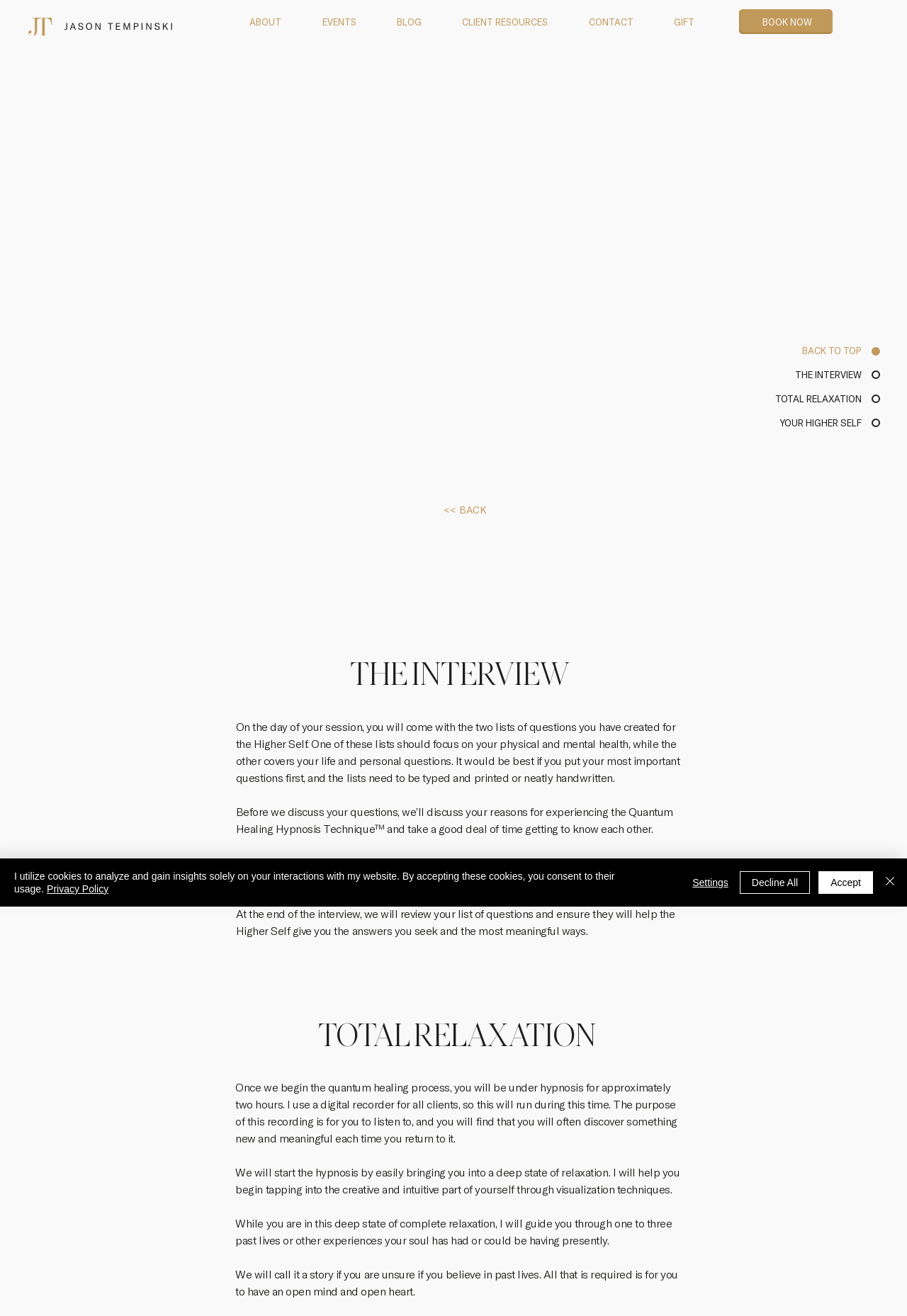Utilize the details in the image to give a detailed response to the question: What should clients do with their lists of questions?

According to the webpage, clients should prepare their lists of questions by typing and printing or neatly handwriting them, and it's best to put the most important questions first.